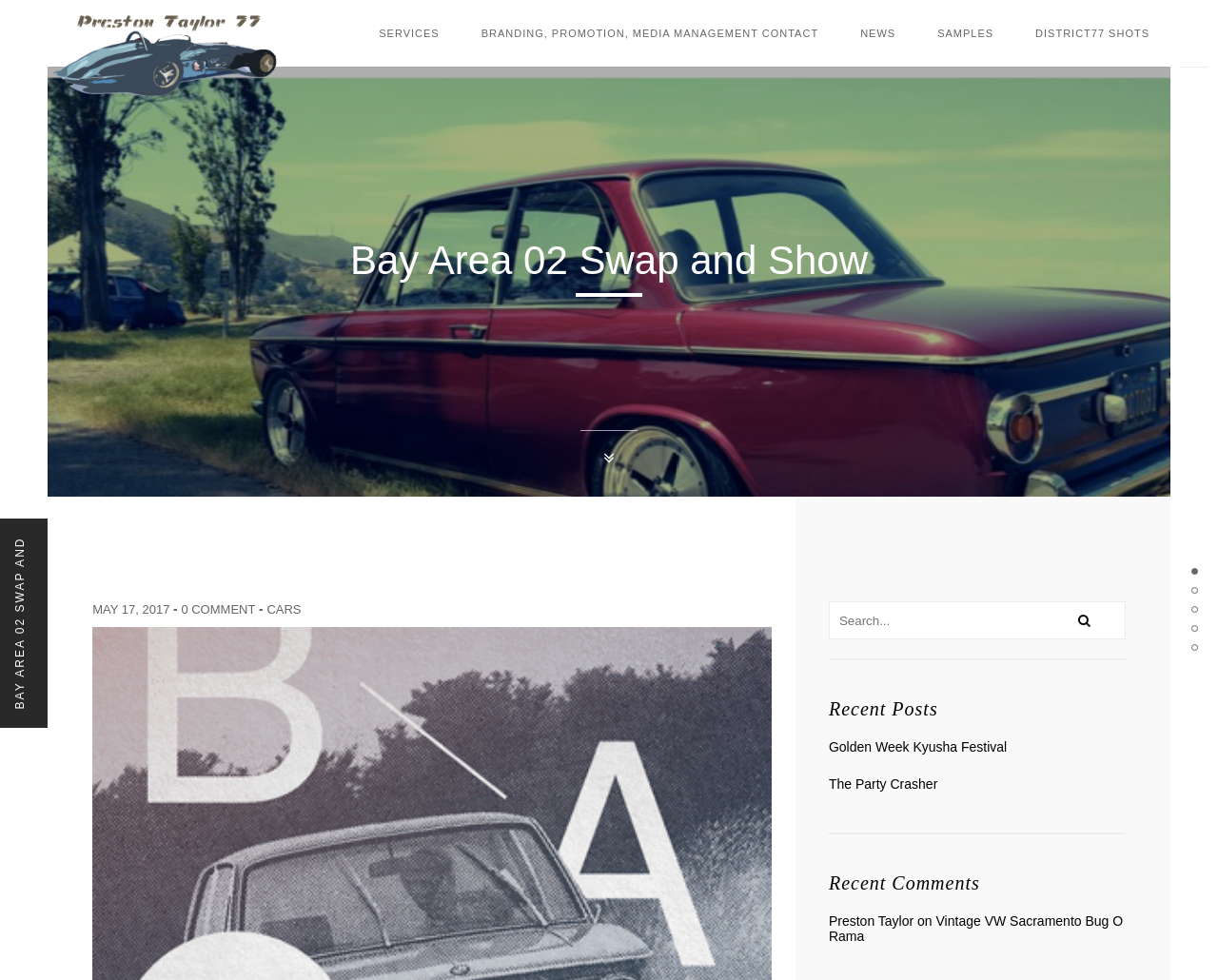Can you find the bounding box coordinates for the element to click on to achieve the instruction: "Read Recent Posts"?

[0.68, 0.713, 0.924, 0.754]